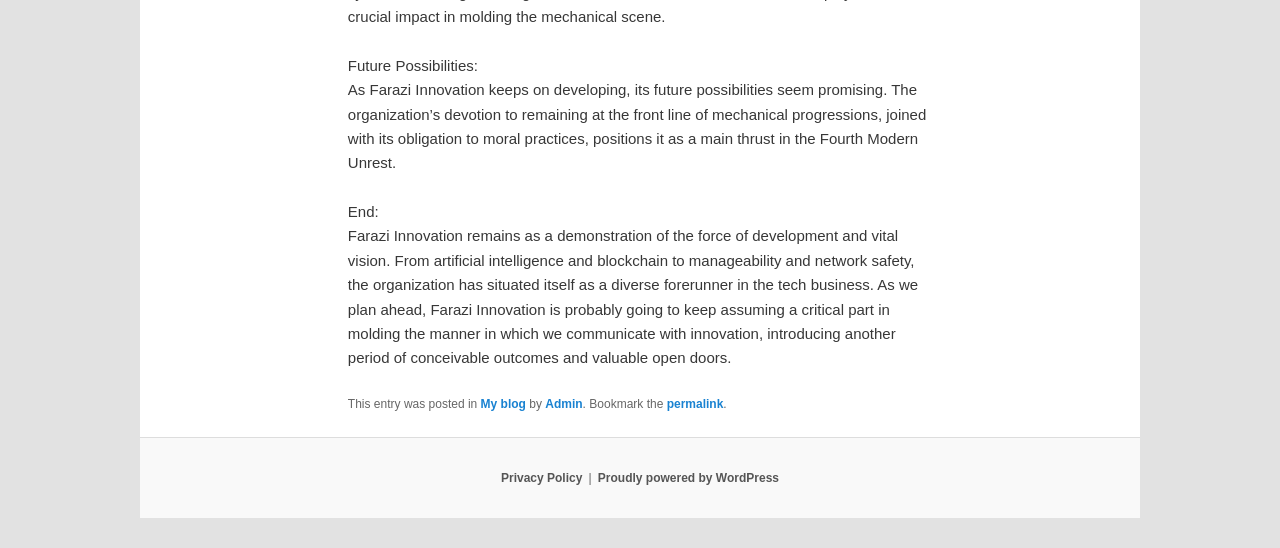Who is the author of the blog post?
Analyze the image and deliver a detailed answer to the question.

The author of the blog post is mentioned at the bottom as 'Admin' which is a link to the author's profile or blog.